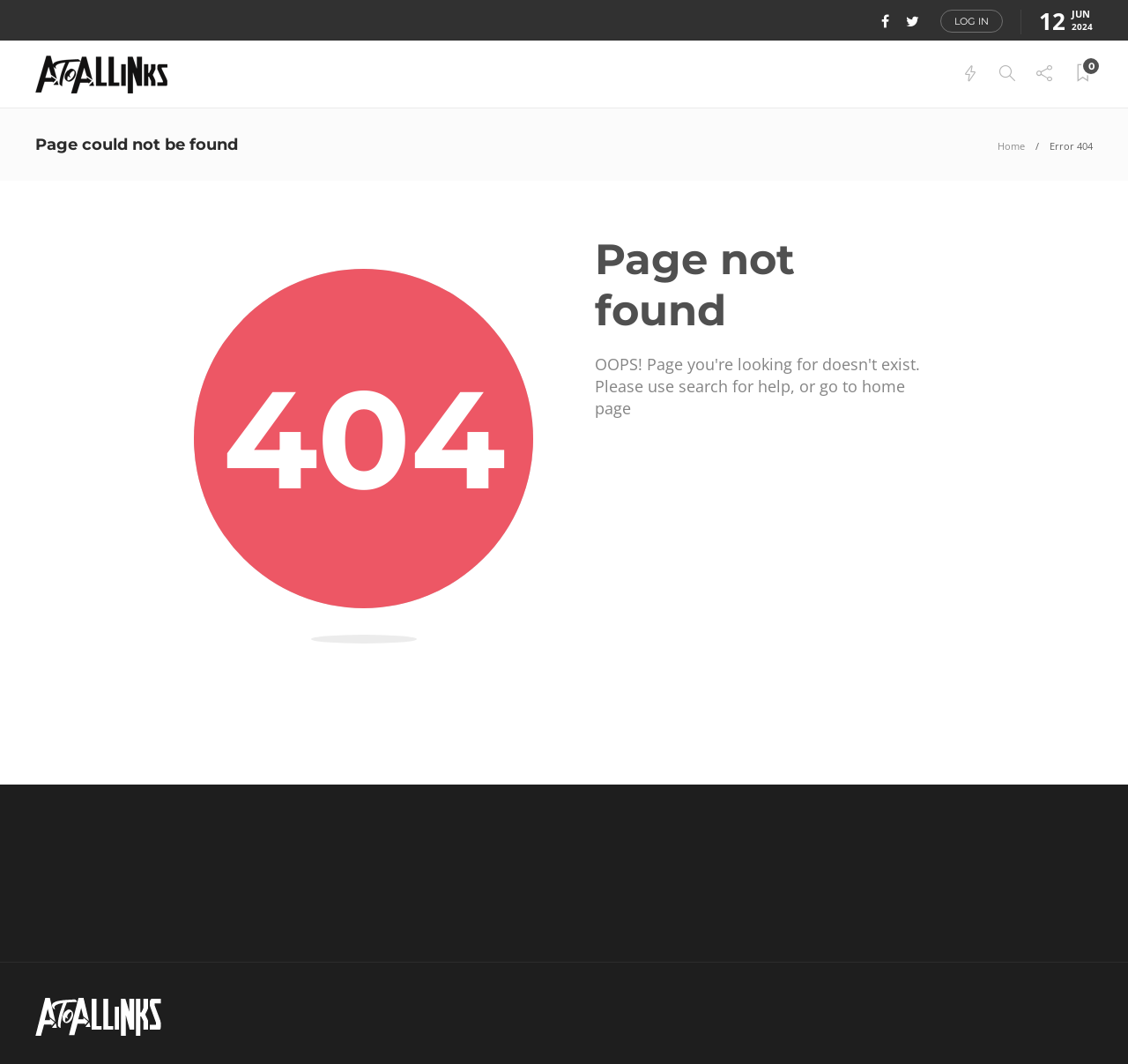What is the title or heading displayed on the webpage?

Page could not be found